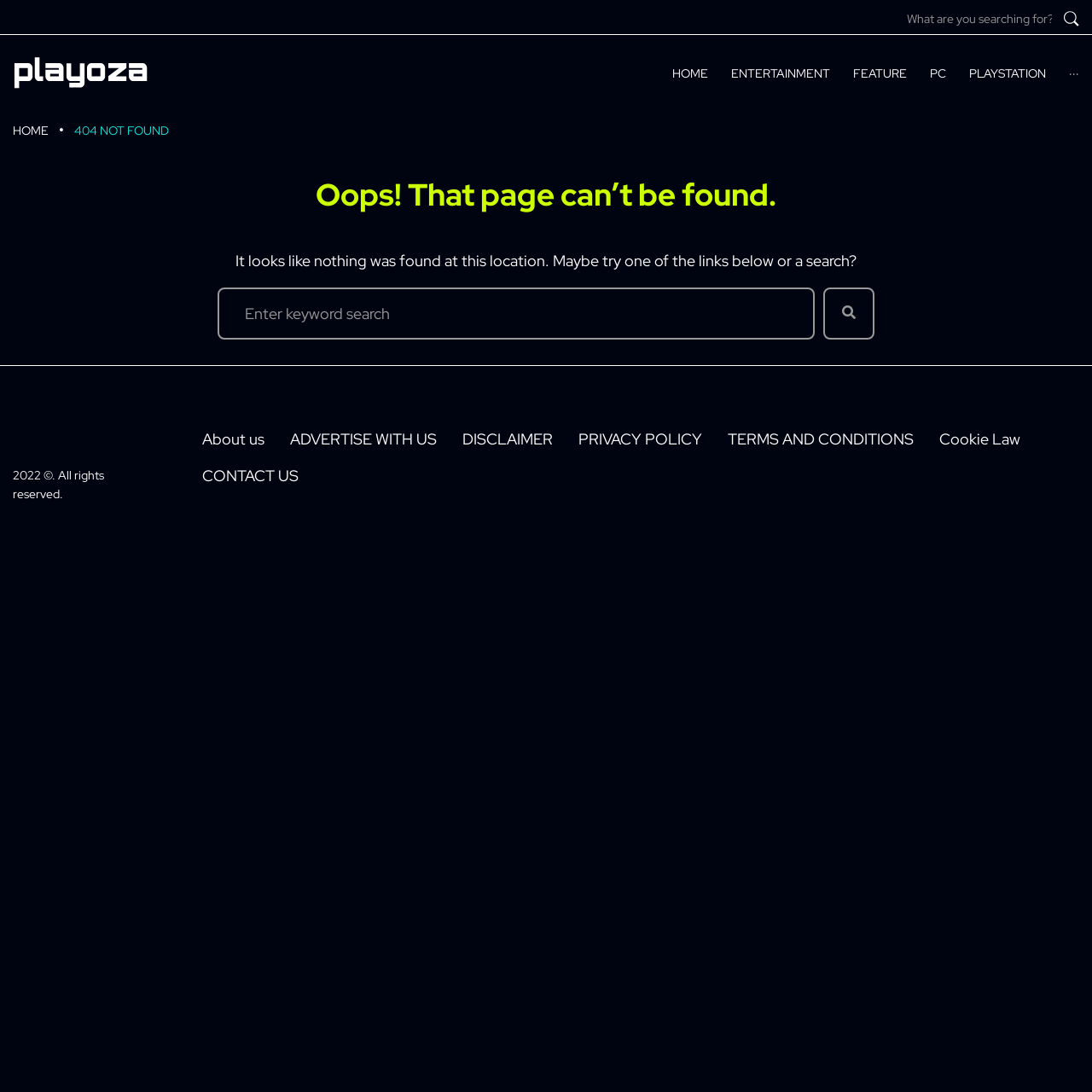Provide a thorough description of the webpage's content and layout.

The webpage is a "Page not found" error page from Playoza. At the top, there is a search bar with a button on the right side, accompanied by an image. Below the search bar, there is a link to the Playoza homepage, represented by an image. 

To the right of the Playoza link, there are several navigation links, including "HOME", "ENTERTAINMENT", "FEATURE", "PC", "PLAYSTATION", and "···". 

Below these navigation links, there is a large heading that reads "404 NOT FOUND" and a subheading that says "Oops! That page can’t be found." Below the heading, there is a paragraph of text explaining that the page was not found and suggesting to try one of the links below or a search. 

Below the paragraph, there is another search bar with a button on the right side. 

At the bottom of the page, there is a footer section with copyright information and several links, including "About us", "ADVERTISE WITH US", "DISCLAIMER", "PRIVACY POLICY", "TERMS AND CONDITIONS", "Cookie Law", and "CONTACT US".